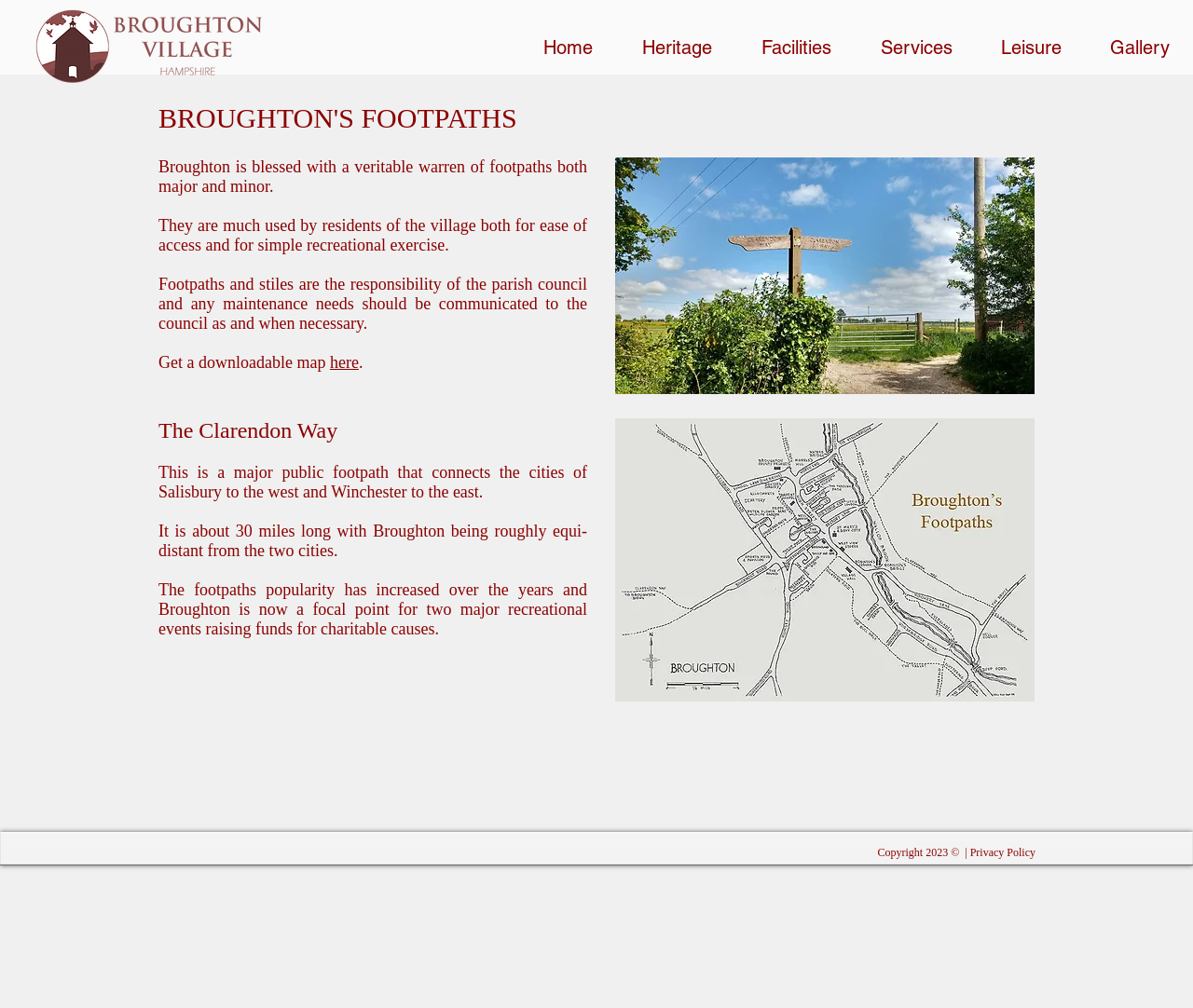Predict the bounding box of the UI element based on this description: "Leisure".

[0.819, 0.032, 0.91, 0.062]